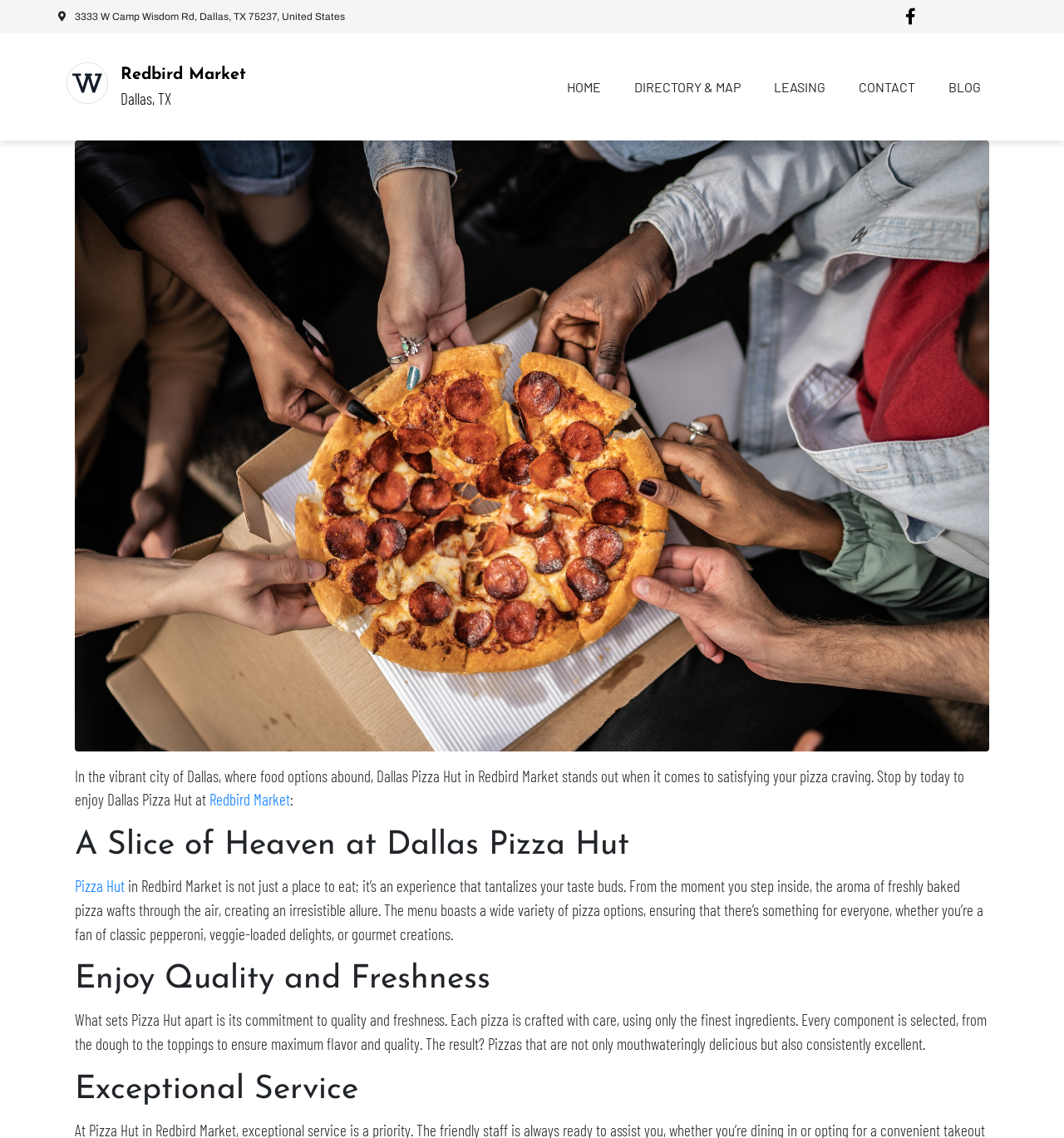Please determine the bounding box coordinates for the element with the description: "Blog".

[0.876, 0.062, 0.938, 0.09]